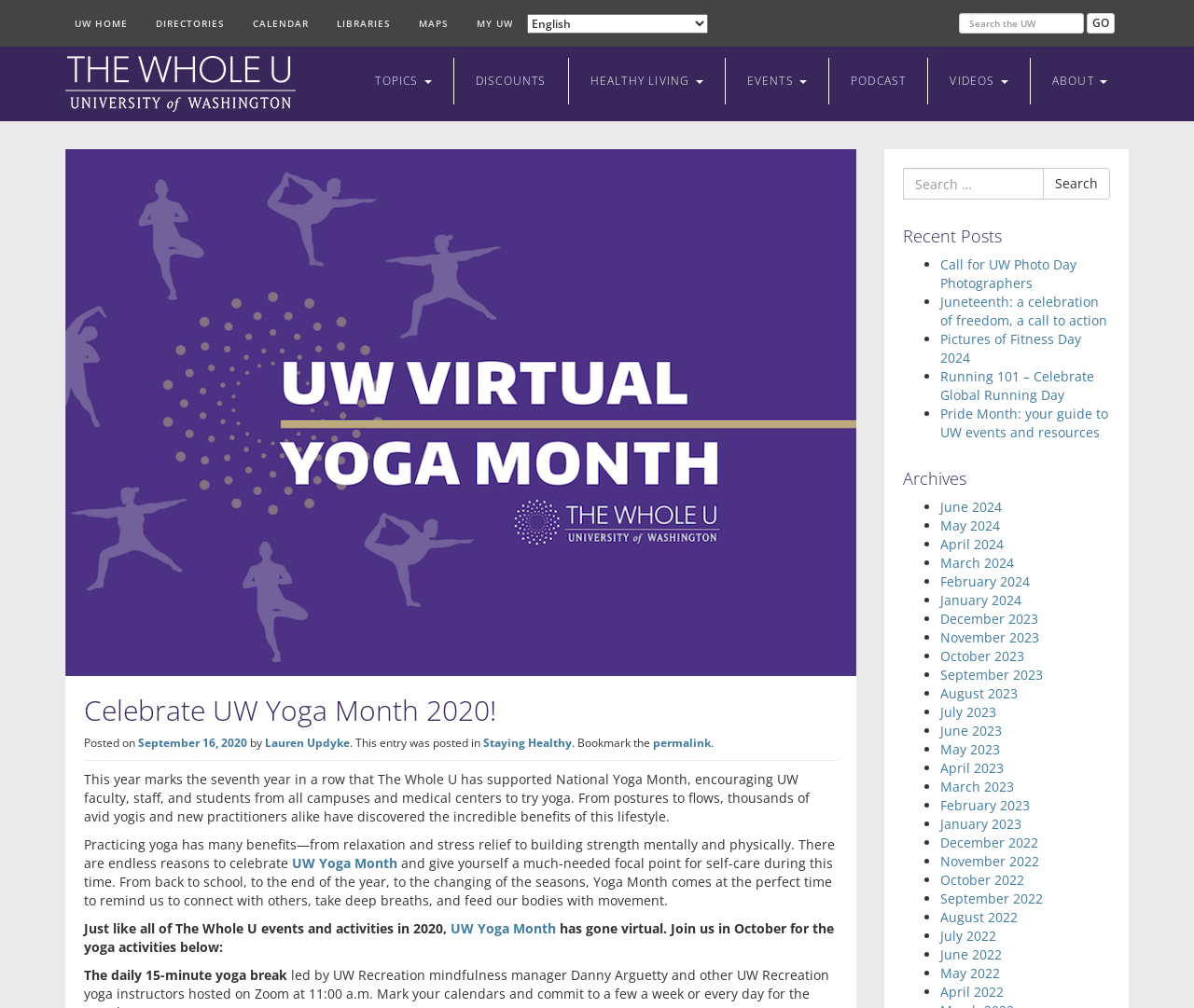Find the coordinates for the bounding box of the element with this description: "Maps".

[0.347, 0.009, 0.38, 0.037]